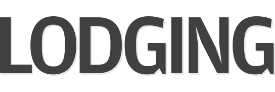Generate an elaborate description of what you see in the image.

The image displays the logo of "LODGING Magazine," a prominent publication in the hospitality industry. The logo features the word "LODGING" in bold, stylized letters, emphasizing its focus on topics related to hotel management, trends, and insights within the lodging sector. The design is sleek and modern, aligning with the magazine's professional identity aimed at industry stakeholders and enthusiasts. The logo's typography is clear and impactful, reinforcing the magazine's authority in providing valuable content to its readers.